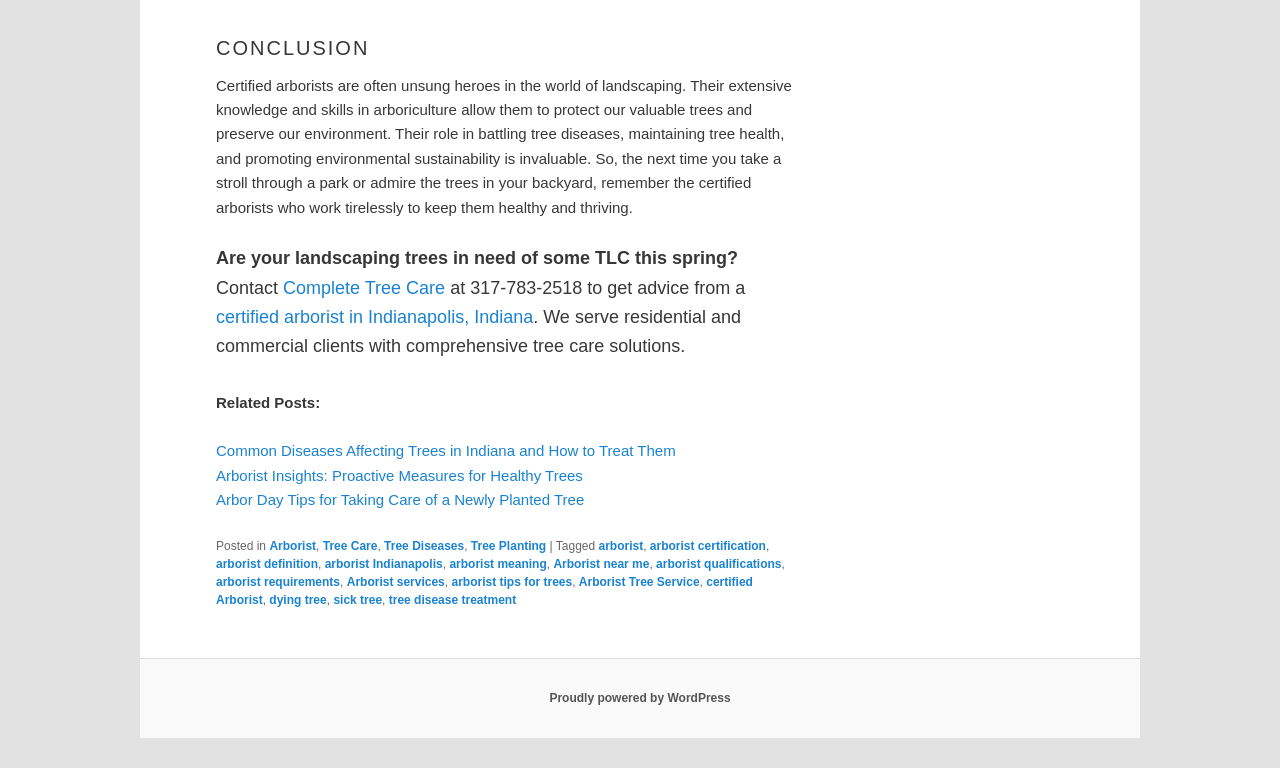Identify the bounding box coordinates of the part that should be clicked to carry out this instruction: "Contact Complete Tree Care".

[0.221, 0.361, 0.348, 0.387]